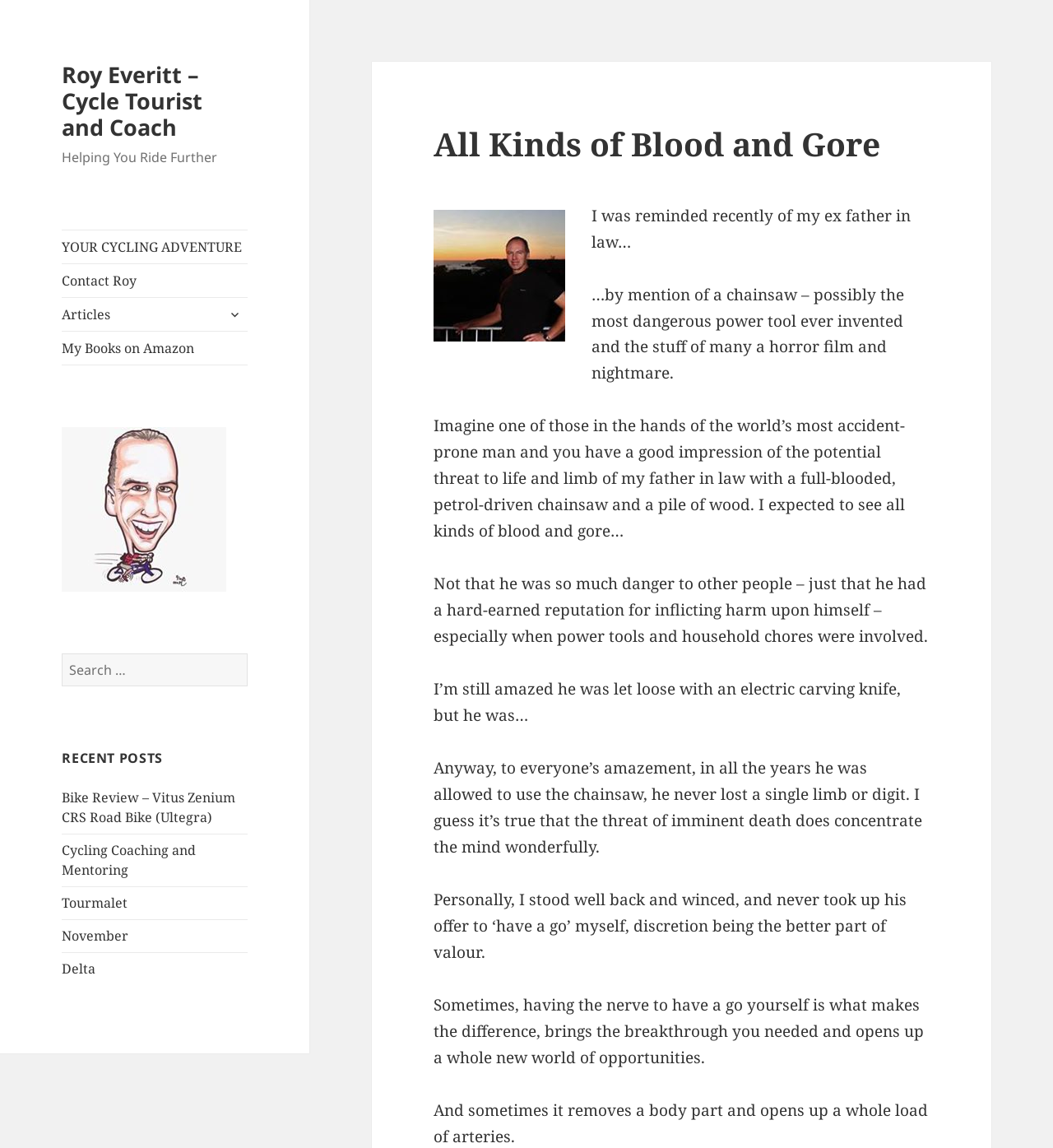Provide a thorough and detailed response to the question by examining the image: 
What is the purpose of the search box on the webpage?

The search box is located in the middle of the webpage, and it is accompanied by a label 'Search for:'. This suggests that the search box is intended for users to search for specific articles or topics on the website.